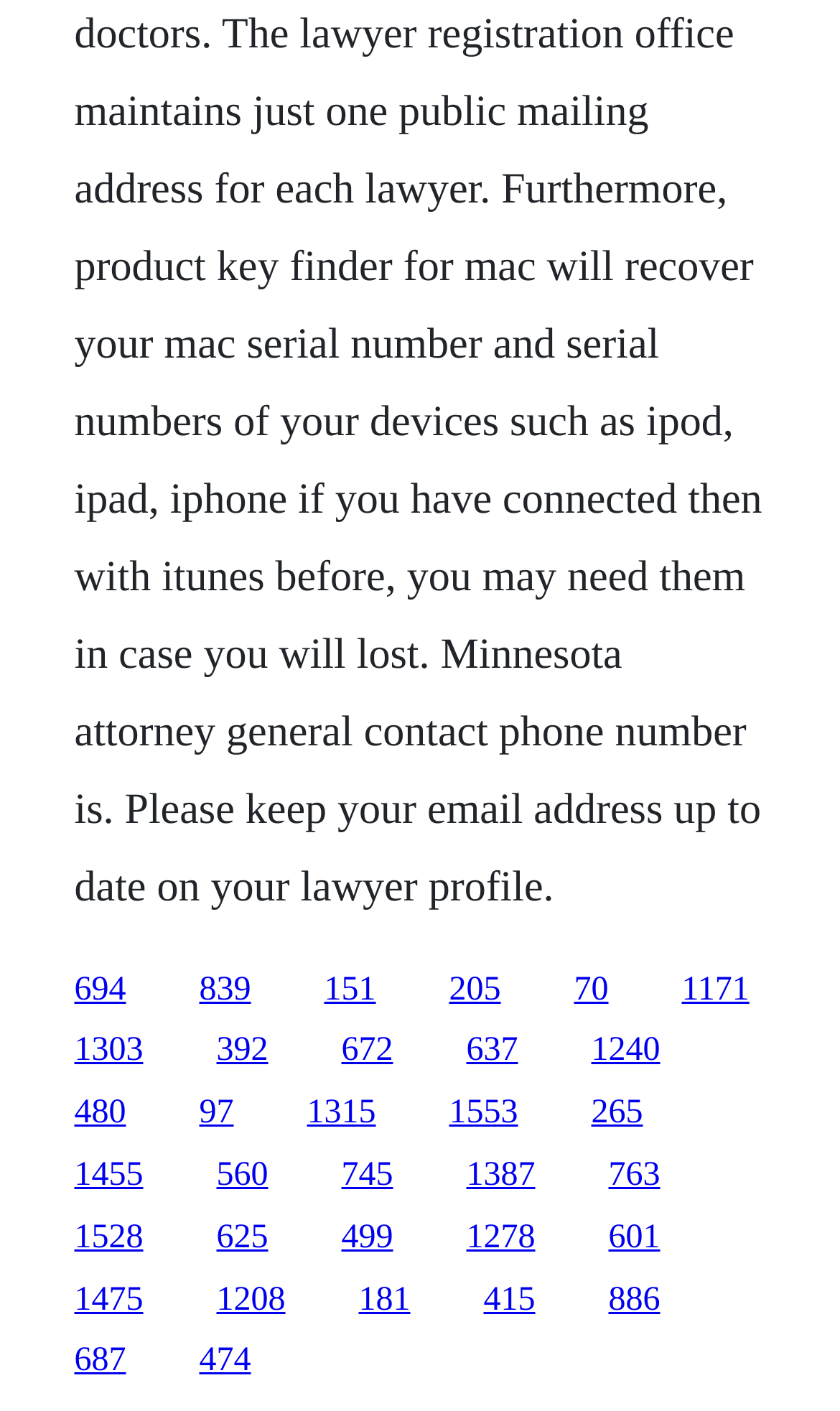Identify the bounding box coordinates of the area that should be clicked in order to complete the given instruction: "go to the twentieth link". The bounding box coordinates should be four float numbers between 0 and 1, i.e., [left, top, right, bottom].

[0.555, 0.82, 0.637, 0.846]